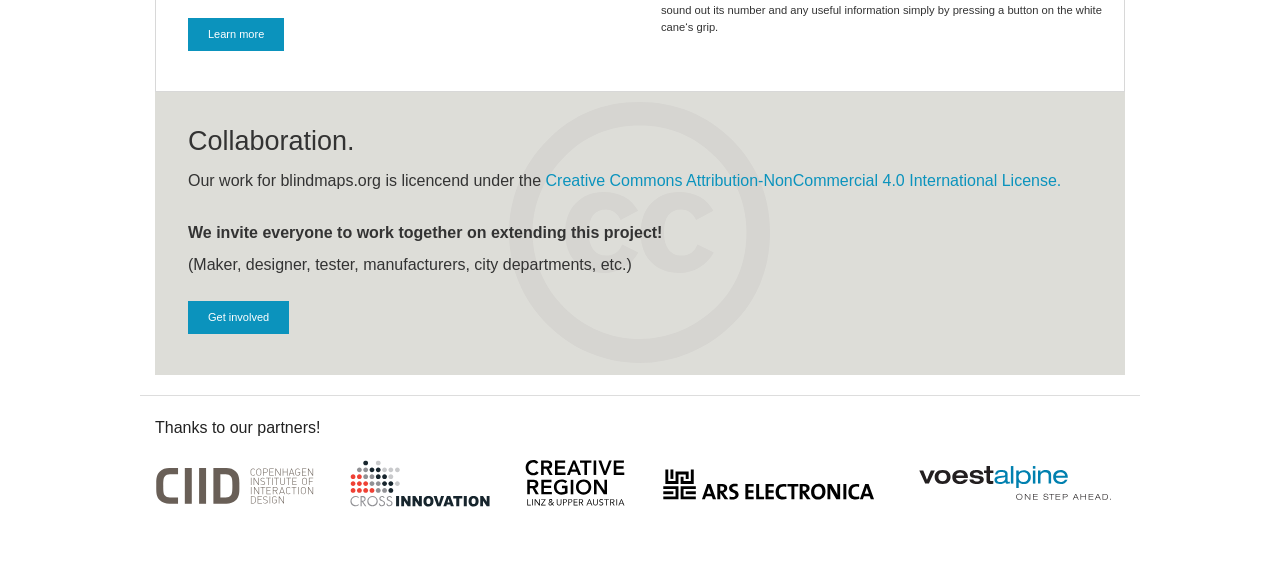Locate the bounding box coordinates of the clickable area to execute the instruction: "Learn more about the project". Provide the coordinates as four float numbers between 0 and 1, represented as [left, top, right, bottom].

[0.147, 0.033, 0.222, 0.091]